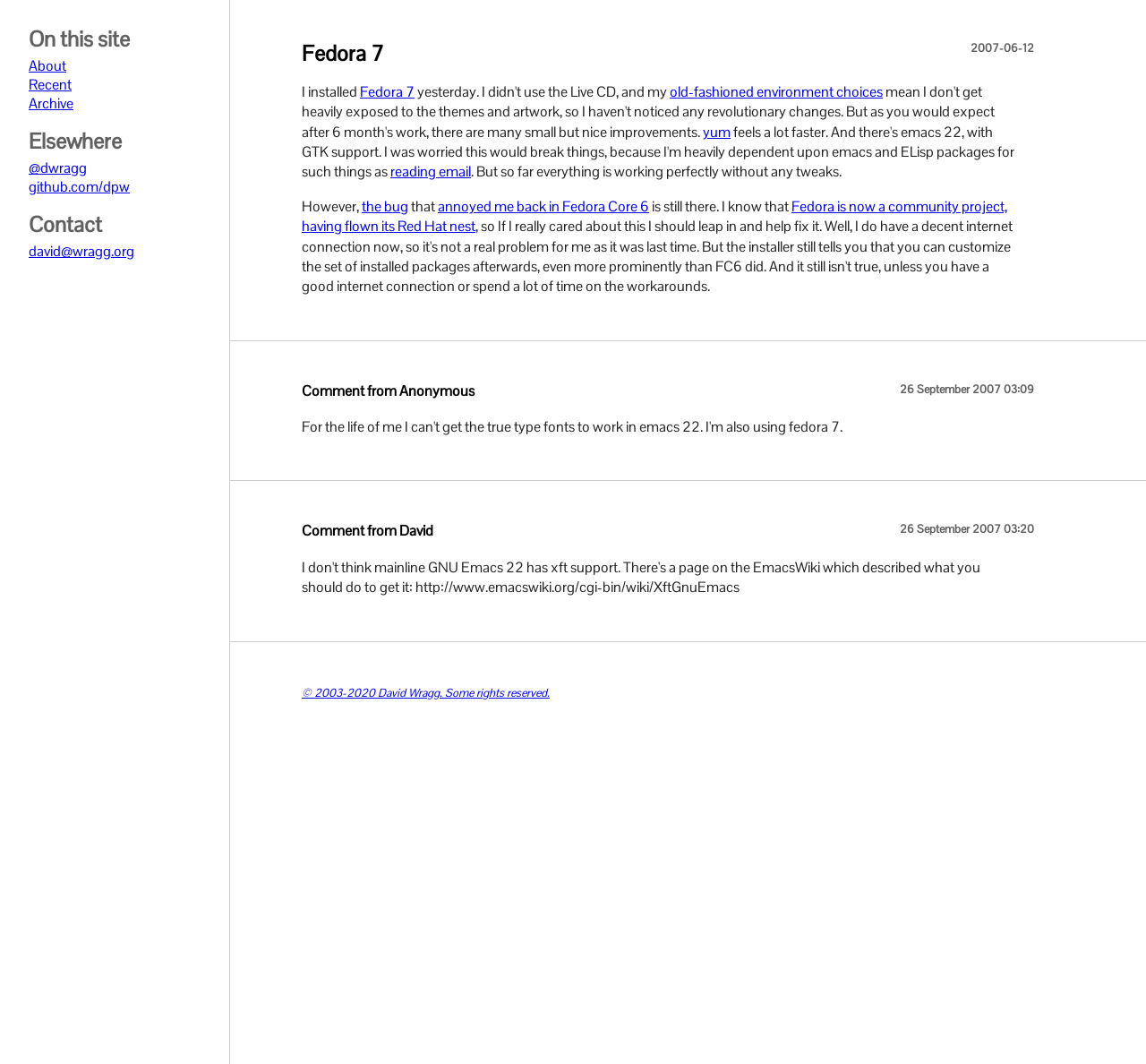Determine the bounding box coordinates of the region to click in order to accomplish the following instruction: "Check the comment from Anonymous". Provide the coordinates as four float numbers between 0 and 1, specifically [left, top, right, bottom].

[0.263, 0.358, 0.414, 0.376]